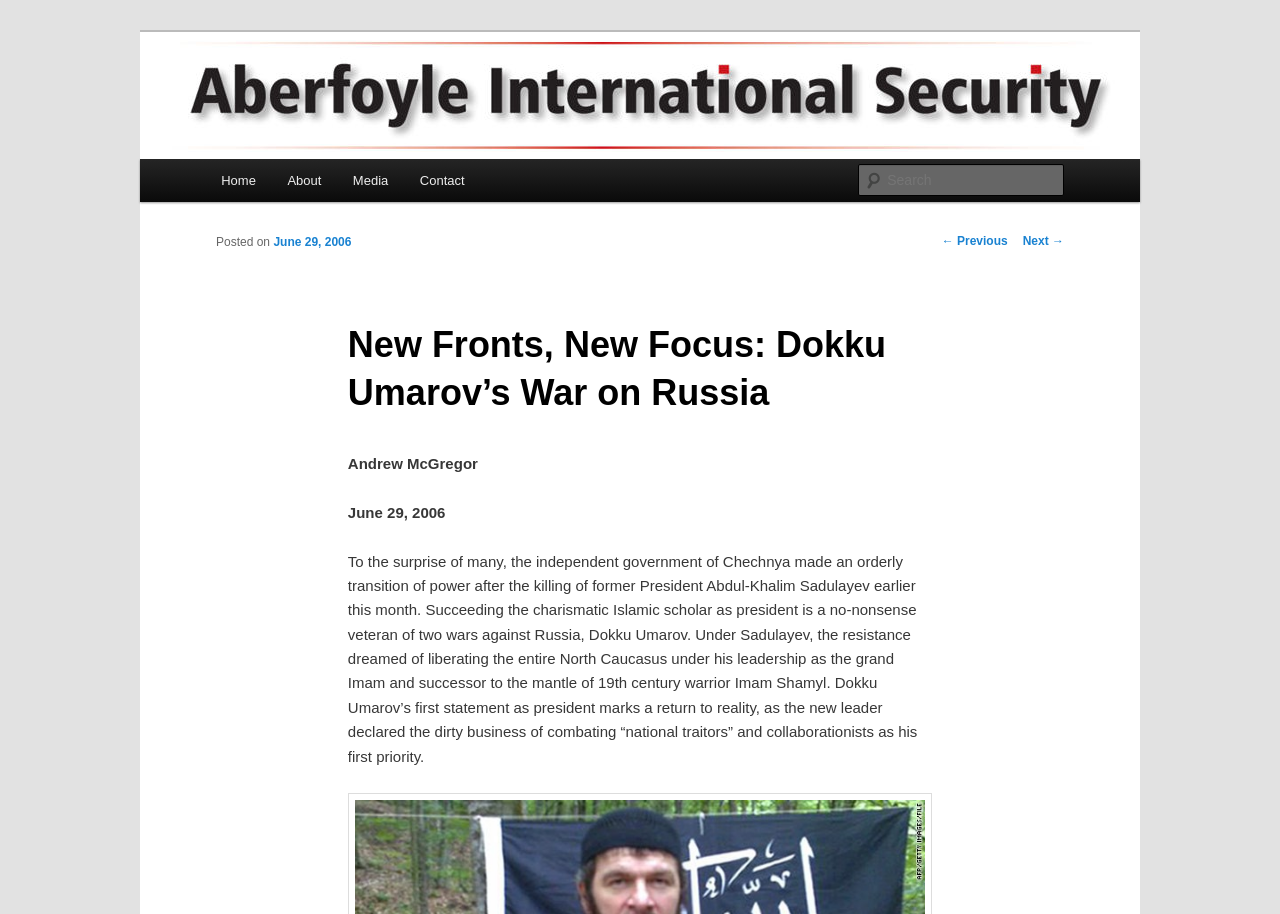Locate the bounding box coordinates of the UI element described by: "Next →". The bounding box coordinates should consist of four float numbers between 0 and 1, i.e., [left, top, right, bottom].

[0.799, 0.256, 0.831, 0.272]